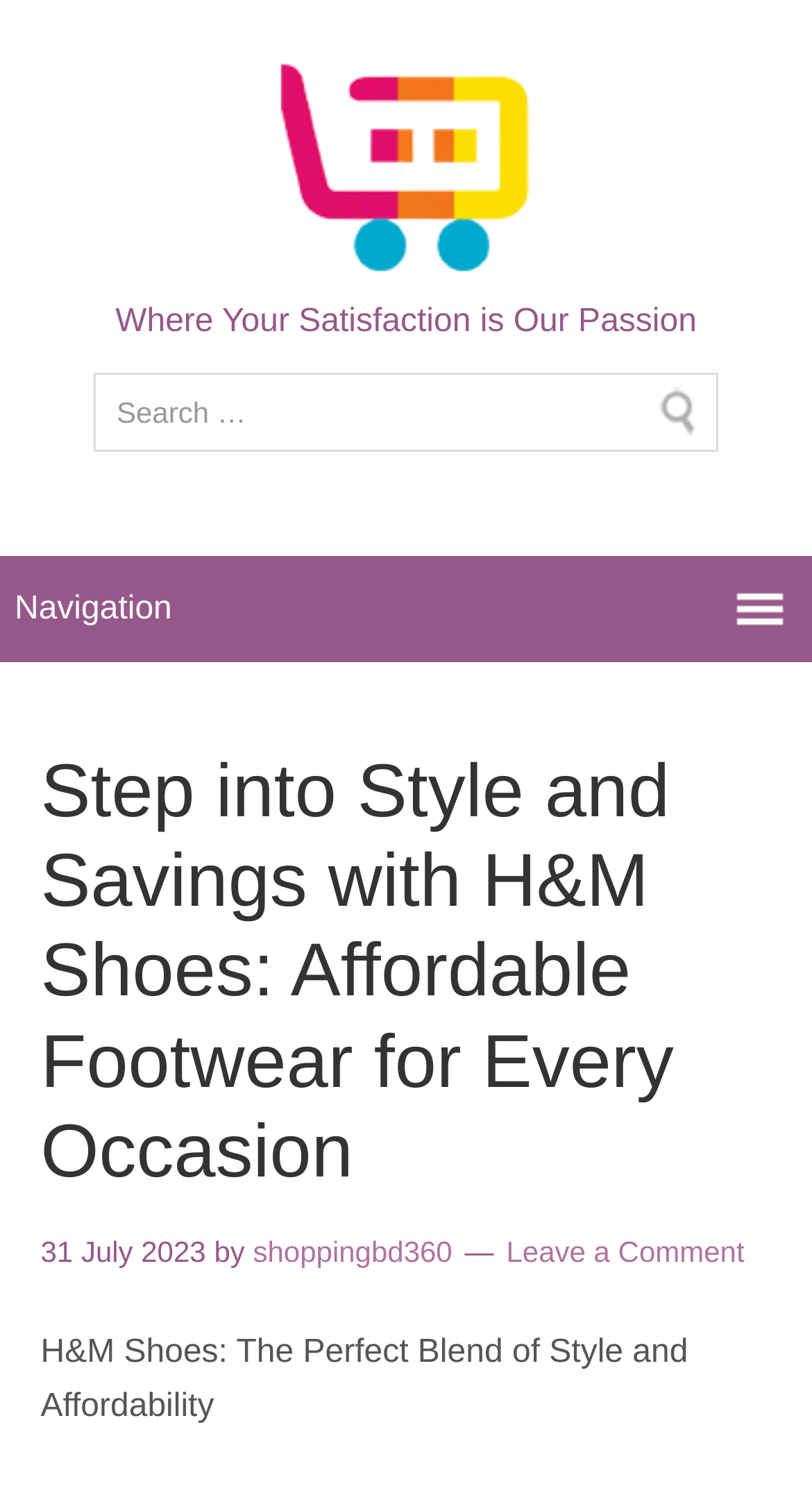Refer to the screenshot and answer the following question in detail:
What is the website's slogan?

I found the website's slogan by looking at the heading element with the text 'Where Your Satisfaction is Our Passion' which is located at the top of the webpage, indicating it's a prominent phrase that represents the website's philosophy.